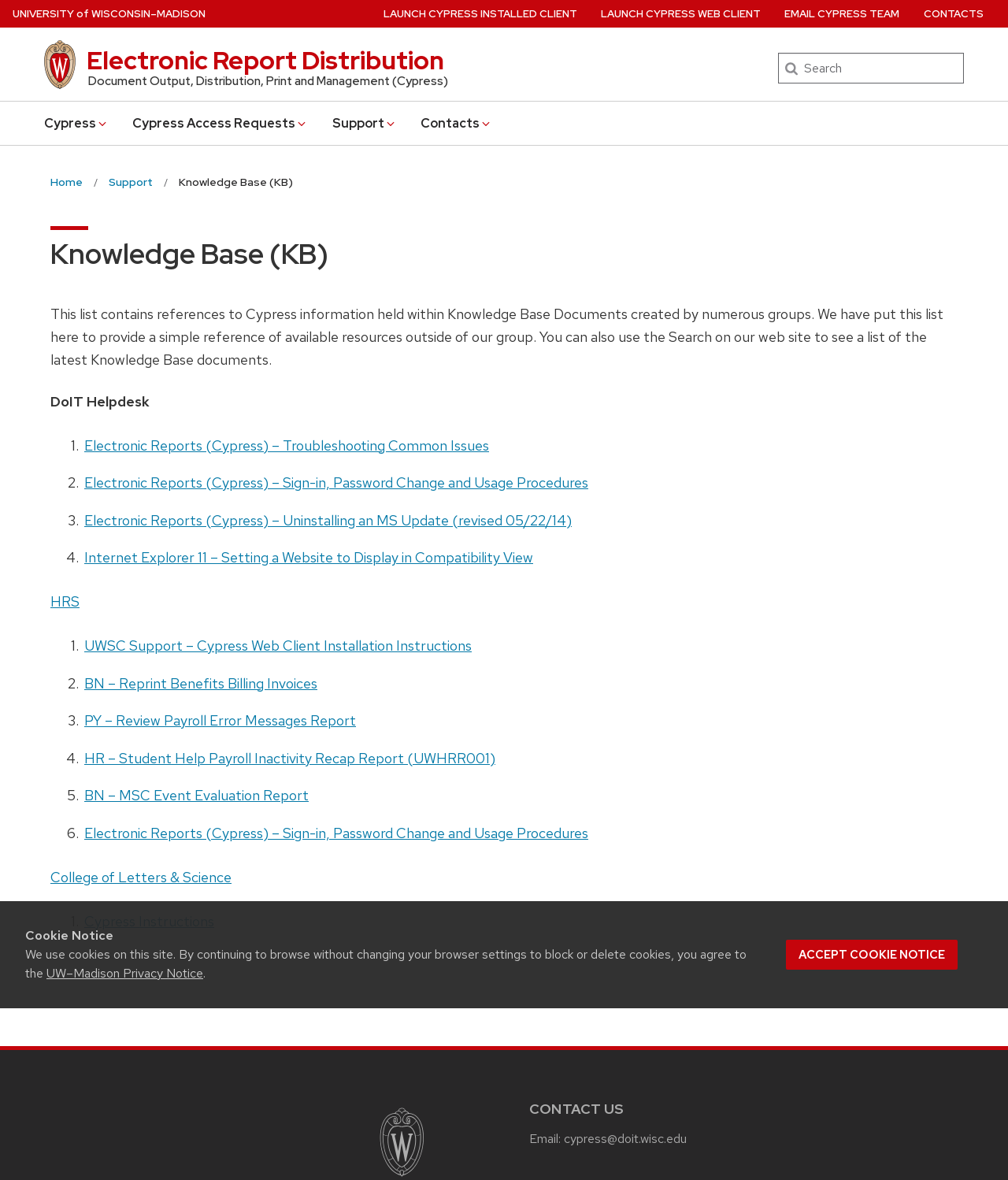Describe every aspect of the webpage in a detailed manner.

This webpage is titled "Knowledge Base (KB) – Electronic Report Distribution – UW–Madison" and appears to be a resource page for Cypress information. At the top of the page, there is a cookie notice dialog with a heading, a brief description, and an "Accept cookie notice" button. Below the cookie notice, there are links to the University of Wisconsin Madison home page and Electronic Report Distribution.

On the left side of the page, there is a search bar with a "Search" label and a textbox. Above the search bar, there is a main menu with links to Cypress, Cypress Access Requests, Support, and Contacts. Below the main menu, there is a secondary menu with links to launch Cypress installed client, launch Cypress web client, email the Cypress team, and contacts.

The main content of the page is divided into sections. The first section has a heading "Knowledge Base (KB)" and a brief description of the page's purpose. Below the description, there are links to various Knowledge Base documents, including troubleshooting guides, sign-in procedures, and uninstallation instructions. These links are organized into lists with numbered markers.

The page also has a section with links to other resources, including HRS, UWSC Support, College of Letters & Science, and Cypress Instructions. At the bottom of the page, there is a site footer content section with a heading "CONTACT US" and an email address "cypress@doit.wisc.edu".